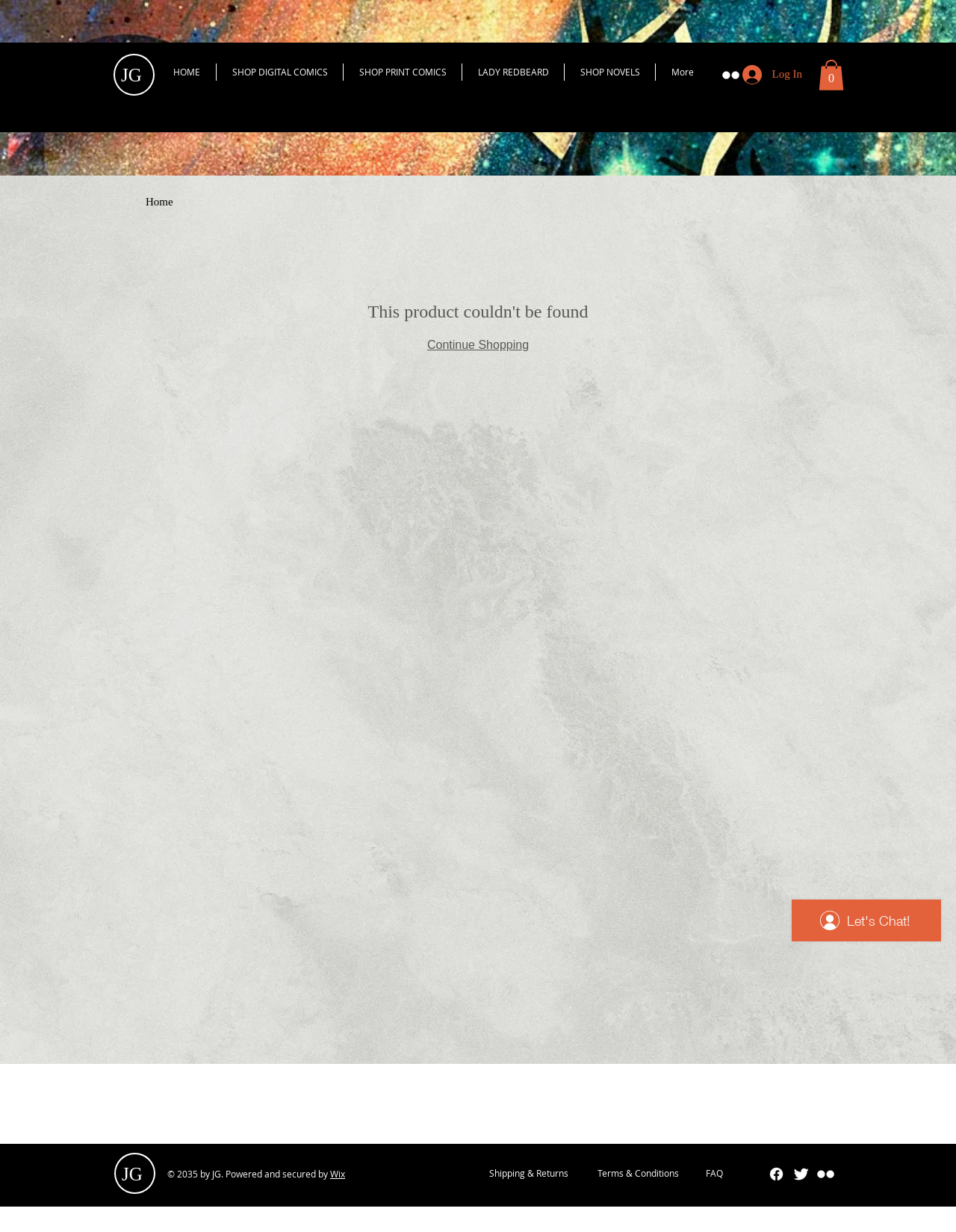Using the webpage screenshot and the element description SHOP PRINT COMICS, determine the bounding box coordinates. Specify the coordinates in the format (top-left x, top-left y, bottom-right x, bottom-right y) with values ranging from 0 to 1.

[0.359, 0.052, 0.483, 0.065]